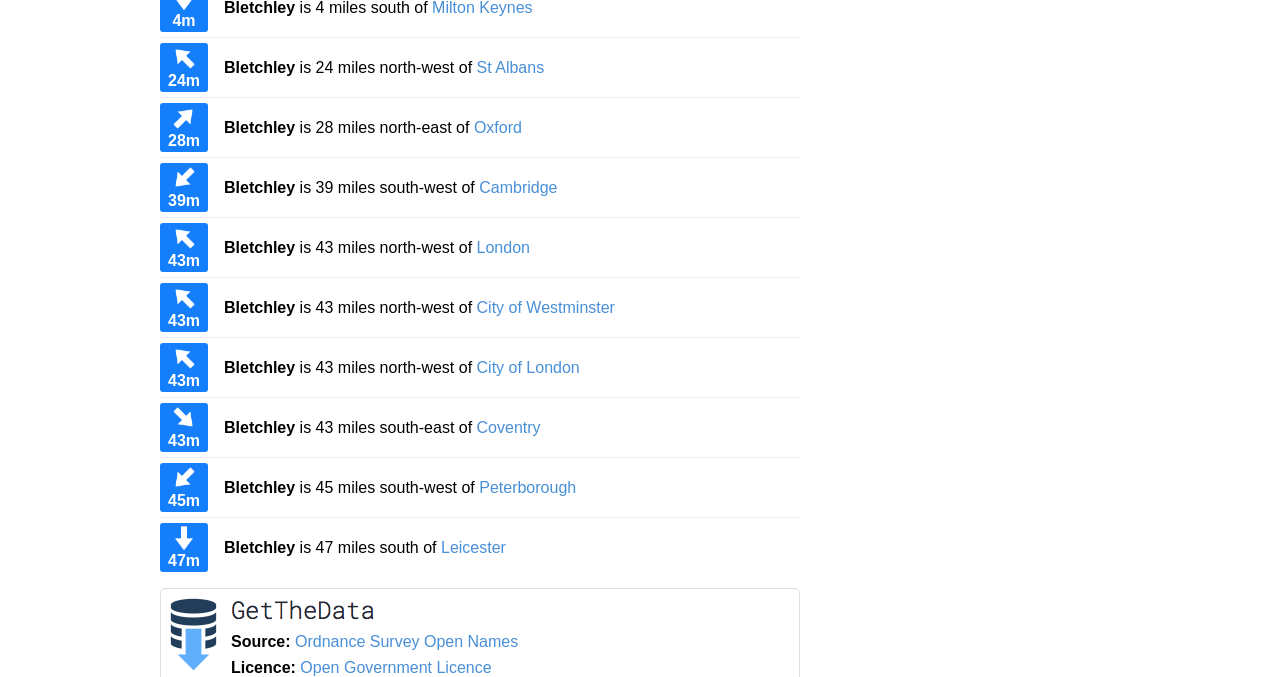Under what licence is the information on this webpage available?
Answer with a single word or phrase by referring to the visual content.

Open Government Licence